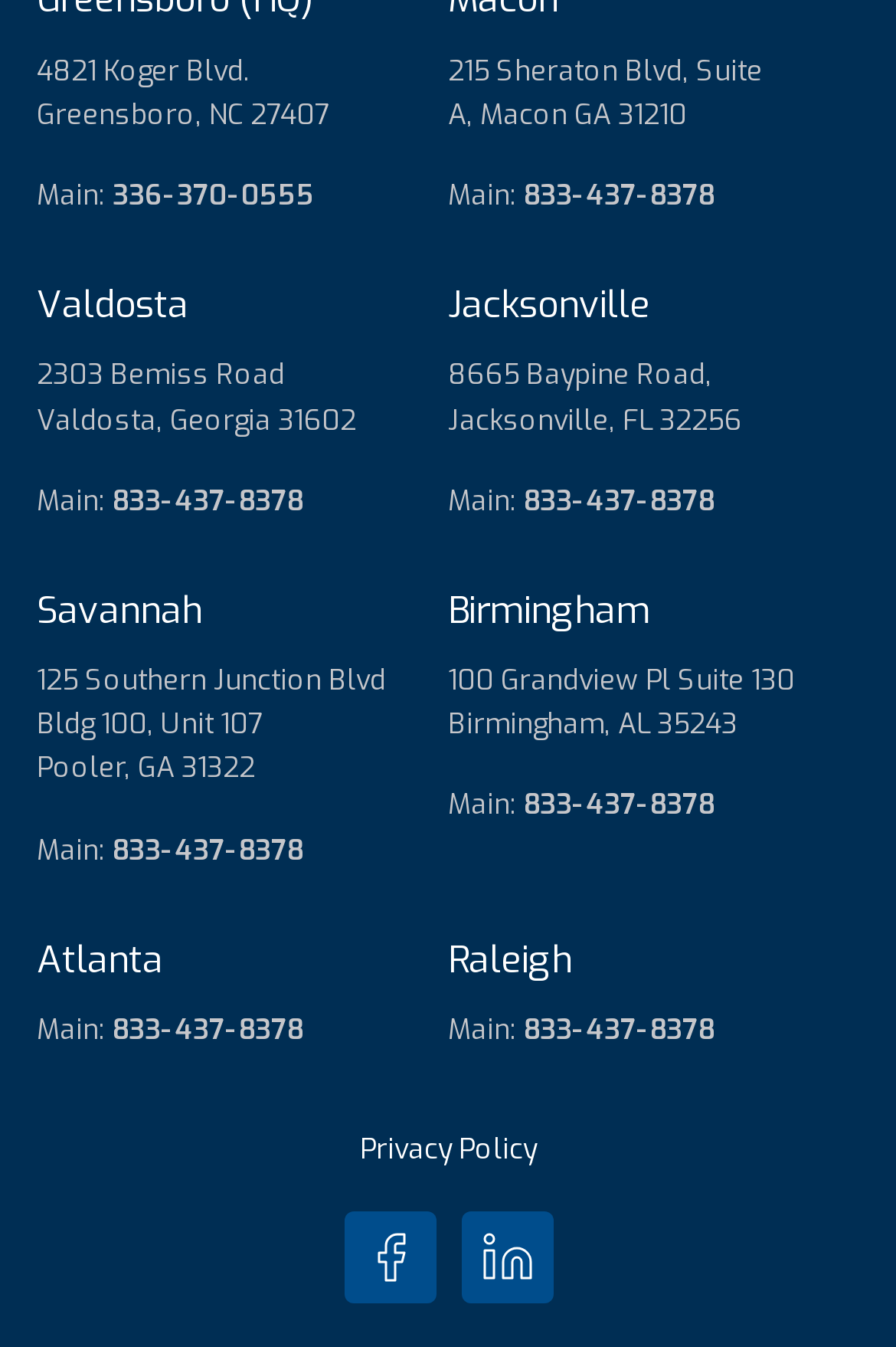Determine the coordinates of the bounding box for the clickable area needed to execute this instruction: "Visit the Facebook page".

[0.404, 0.912, 0.465, 0.953]